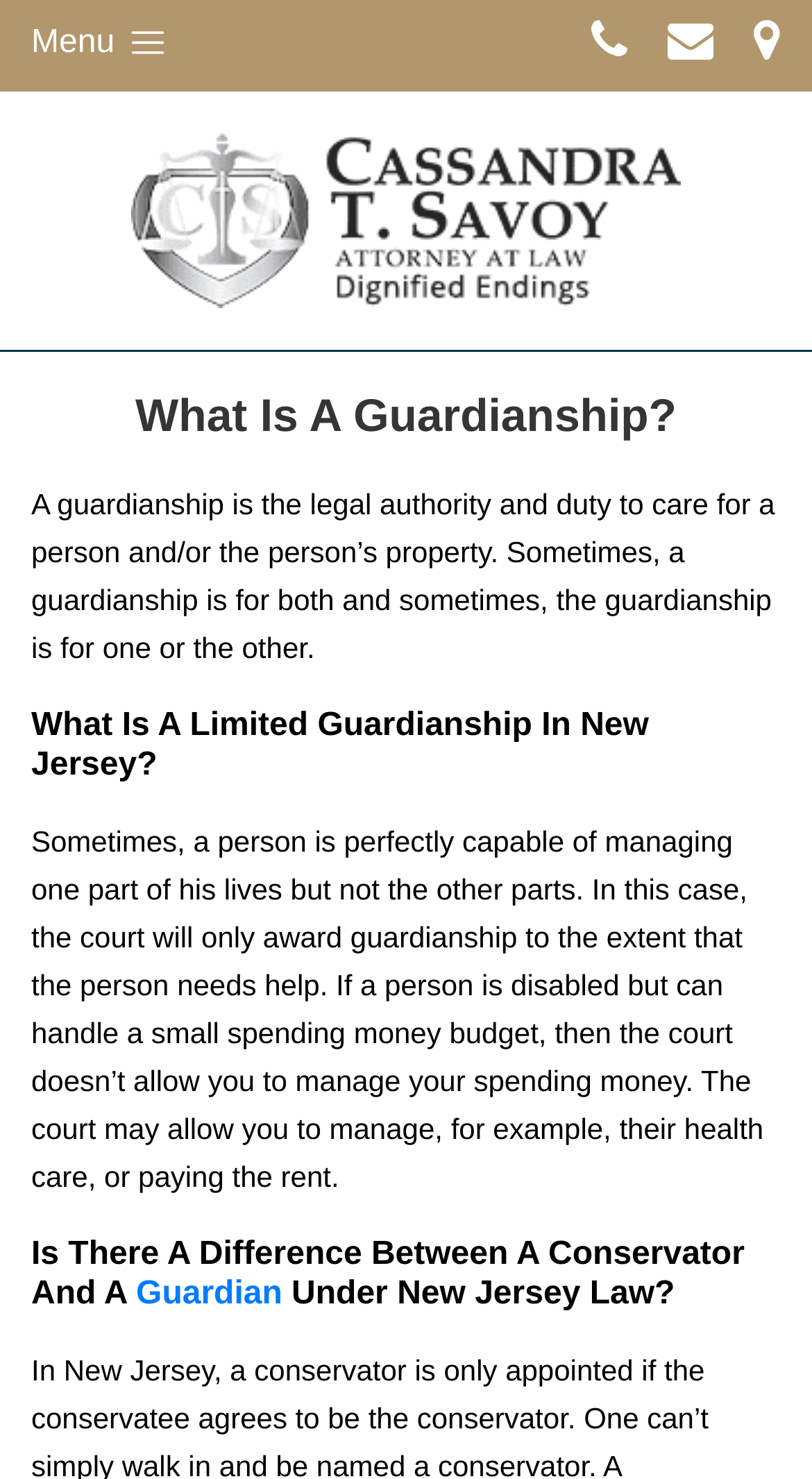Who is the attorney mentioned on the webpage?
Please provide a comprehensive answer based on the details in the screenshot.

The webpage features a link and an image with the text 'Cassandra T. Savoy Attorney at Law', indicating that Cassandra T. Savoy is an attorney who specializes in guardianship law.